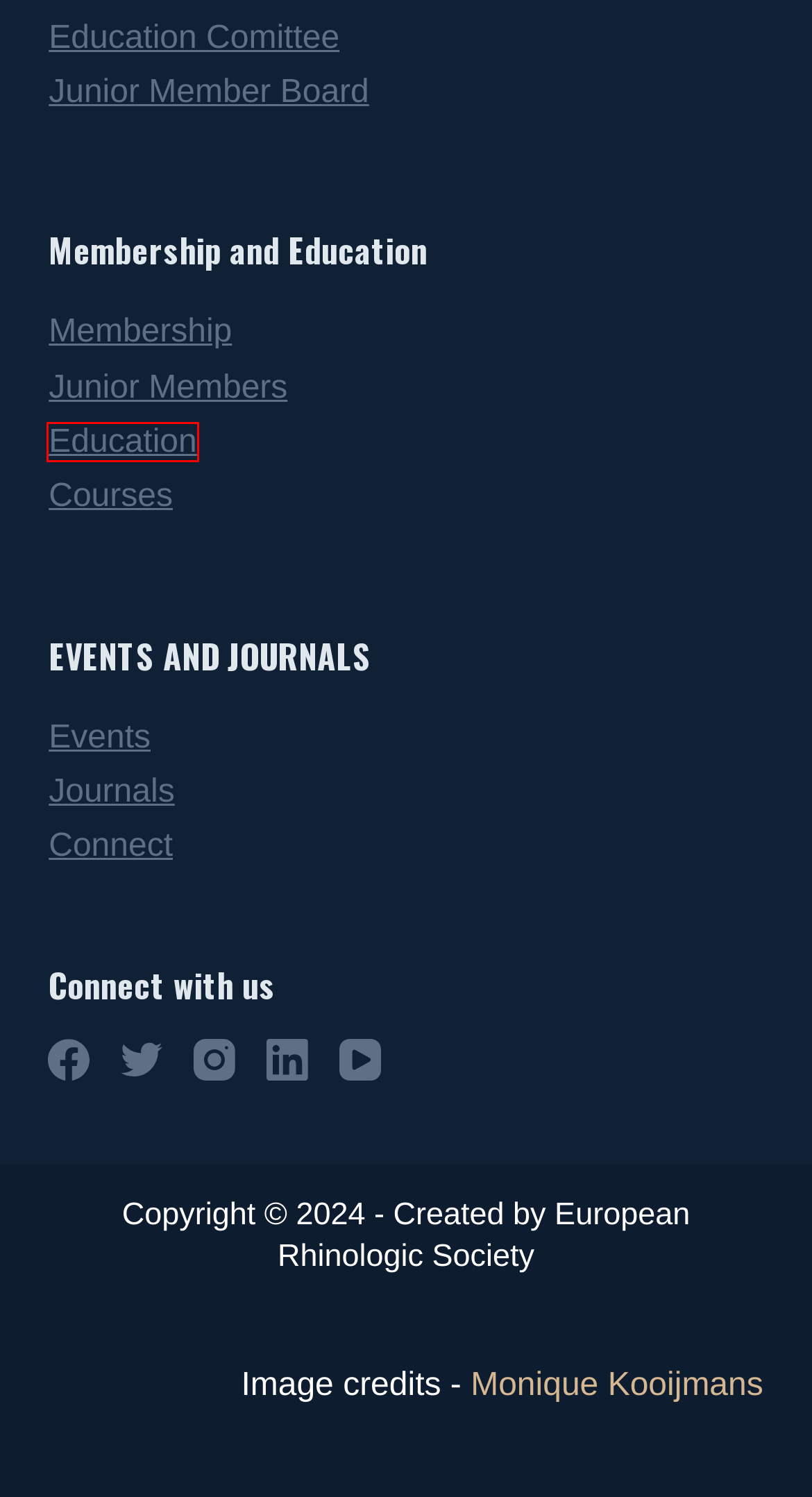Review the webpage screenshot provided, noting the red bounding box around a UI element. Choose the description that best matches the new webpage after clicking the element within the bounding box. The following are the options:
A. Junior member board - European Rhinologic Society
B. Education committee - European Rhinologic Society
C. Education - European Rhinologic Society
D. Journals - European Rhinologic Society
E. | Monique Kooijmans Fotografie
F. Executive committee - European Rhinologic Society
G. Connect - European Rhinologic Society
H. ERS Membership - European Rhinologic Society

C